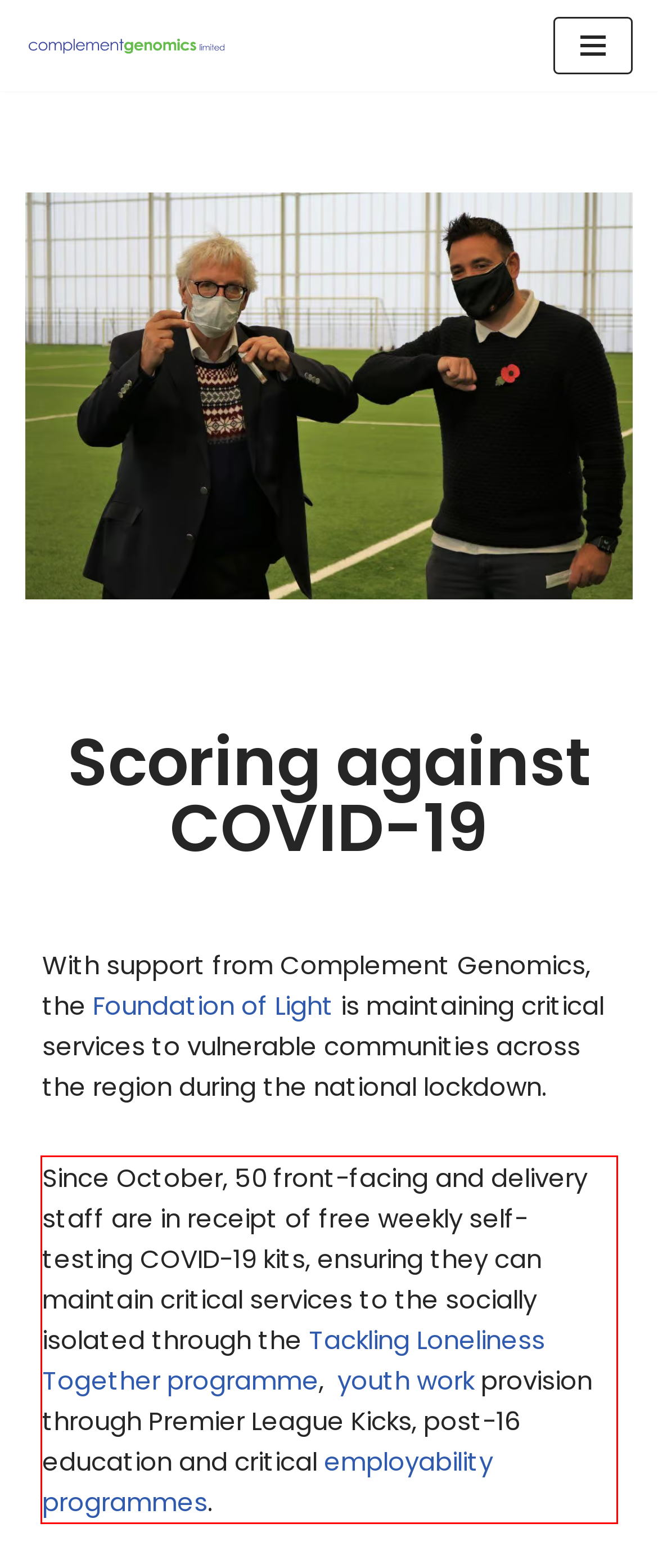Your task is to recognize and extract the text content from the UI element enclosed in the red bounding box on the webpage screenshot.

Since October, 50 front-facing and delivery staff are in receipt of free weekly self-testing COVID-19 kits, ensuring they can maintain critical services to the socially isolated through the Tackling Loneliness Together programme, youth work provision through Premier League Kicks, post-16 education and critical employability programmes.